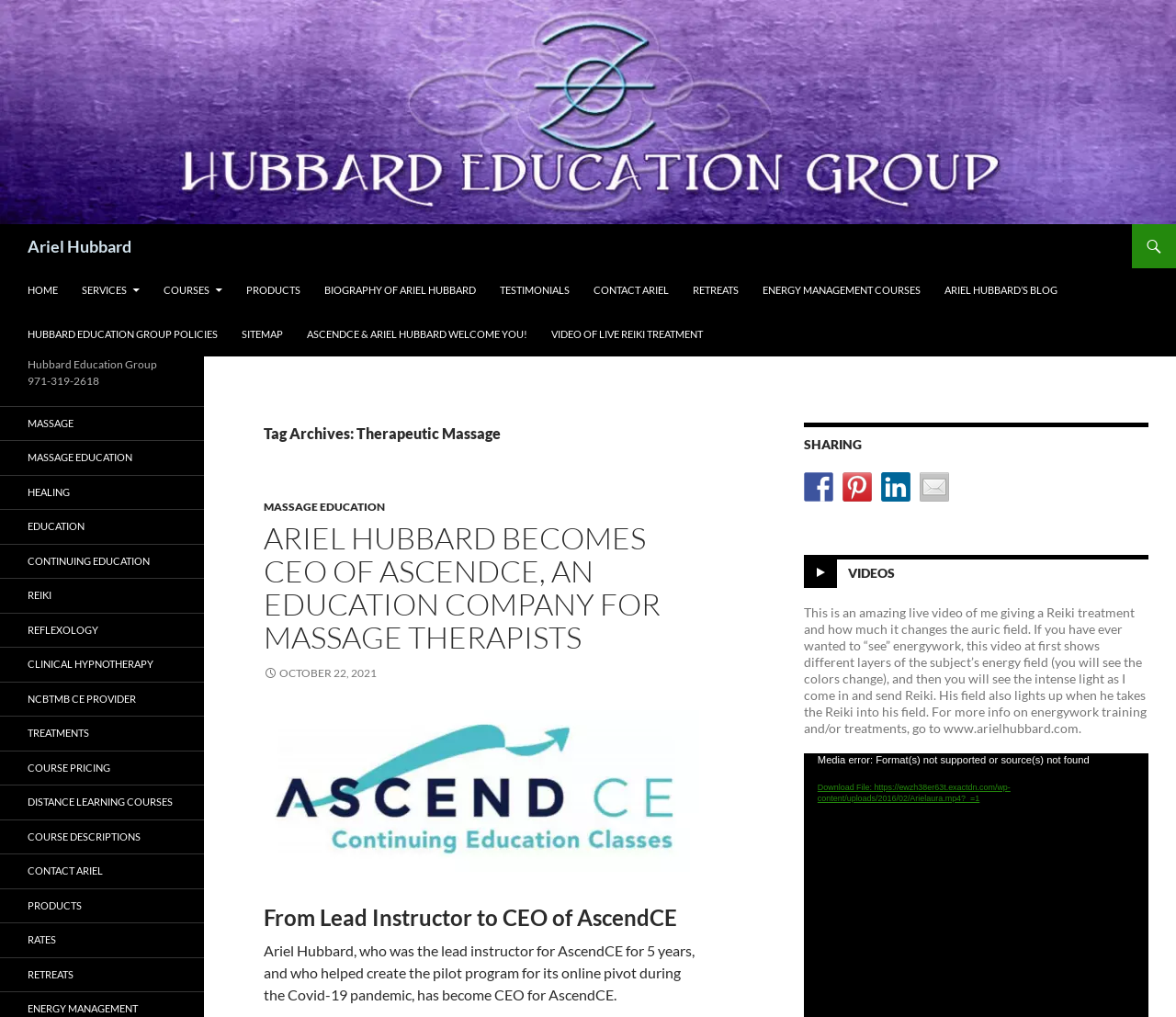Identify the bounding box coordinates of the element that should be clicked to fulfill this task: "Watch the video of live Reiki treatment". The coordinates should be provided as four float numbers between 0 and 1, i.e., [left, top, right, bottom].

[0.683, 0.74, 0.714, 0.771]